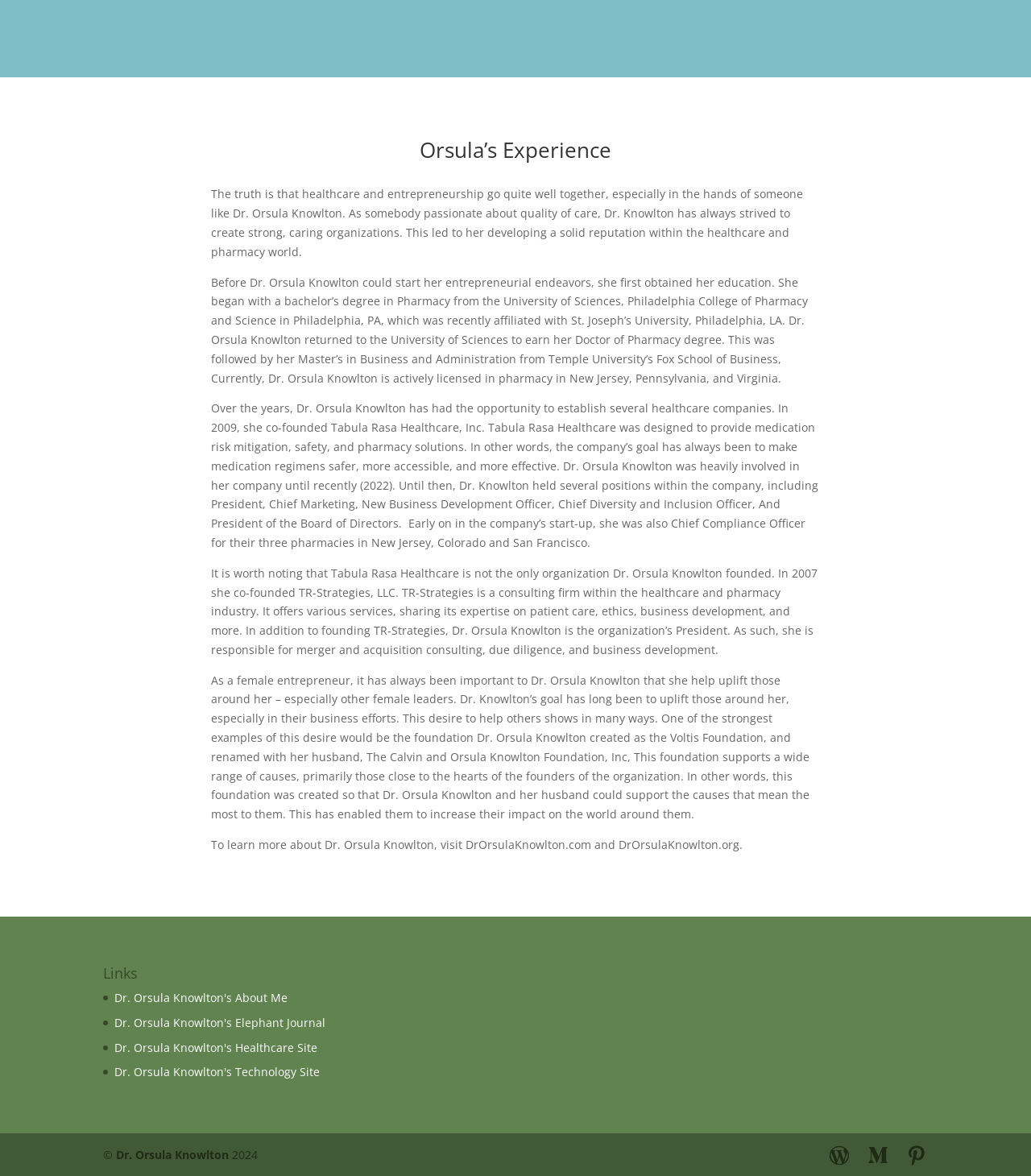Use the details in the image to answer the question thoroughly: 
How many links are provided to learn more about Dr. Orsula Knowlton?

The webpage provides two links, DrOrsulaKnowlton.com and DrOrsulaKnowlton.org, for visitors to learn more about Dr. Orsula Knowlton.